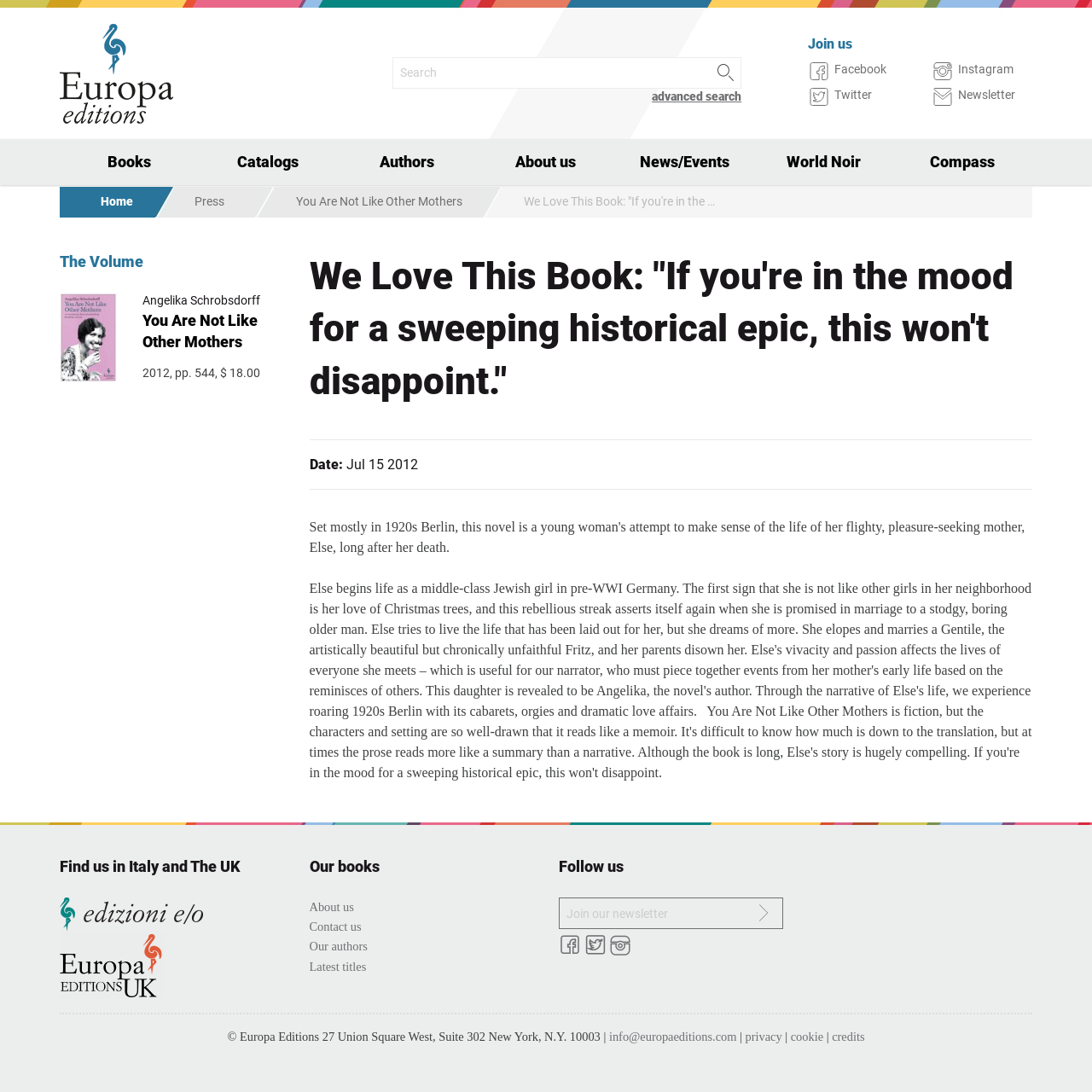What is the price of the book?
Please answer the question with a single word or phrase, referencing the image.

$ 18.00